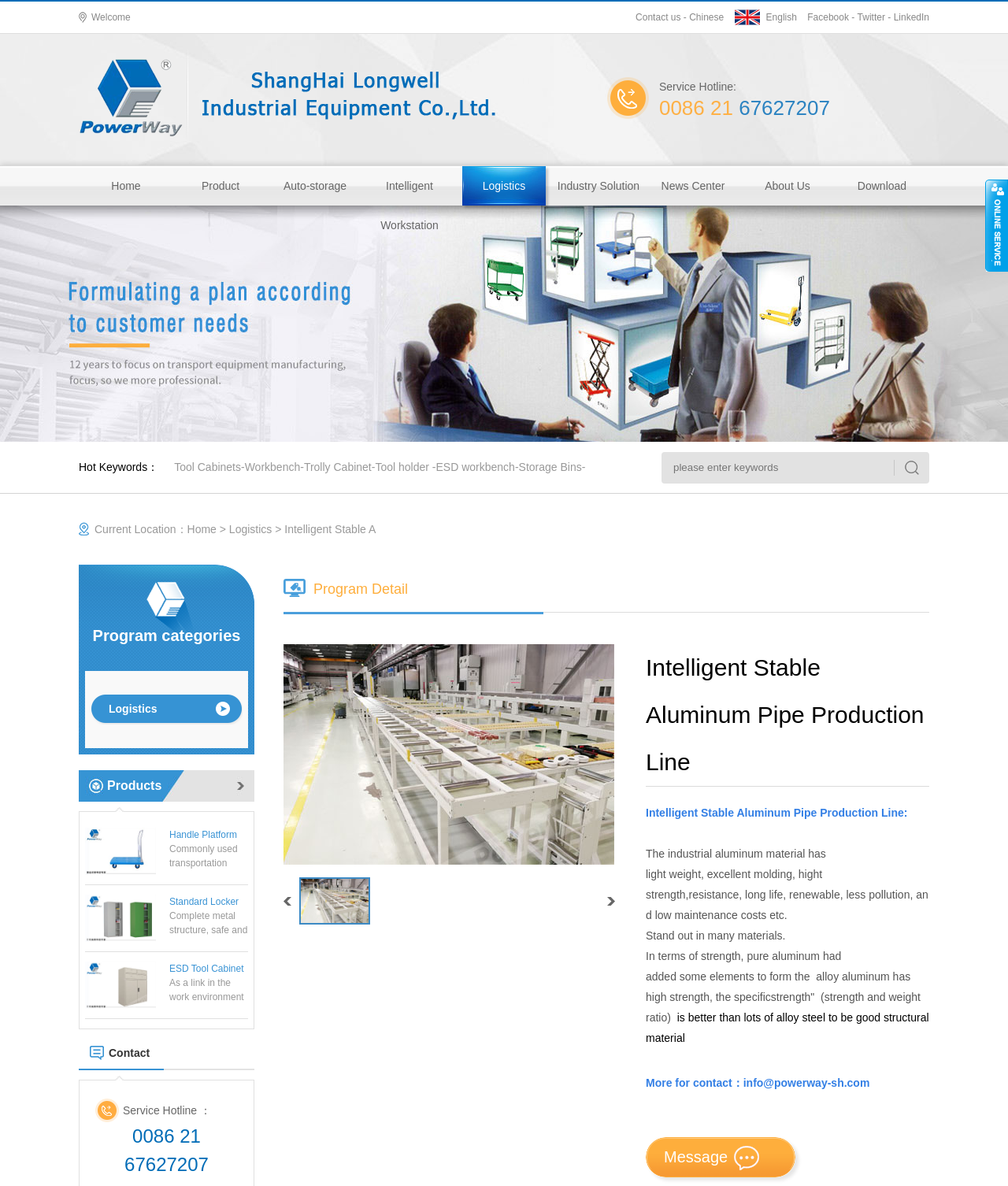Locate the bounding box coordinates of the segment that needs to be clicked to meet this instruction: "Search for keywords".

[0.656, 0.381, 0.922, 0.408]